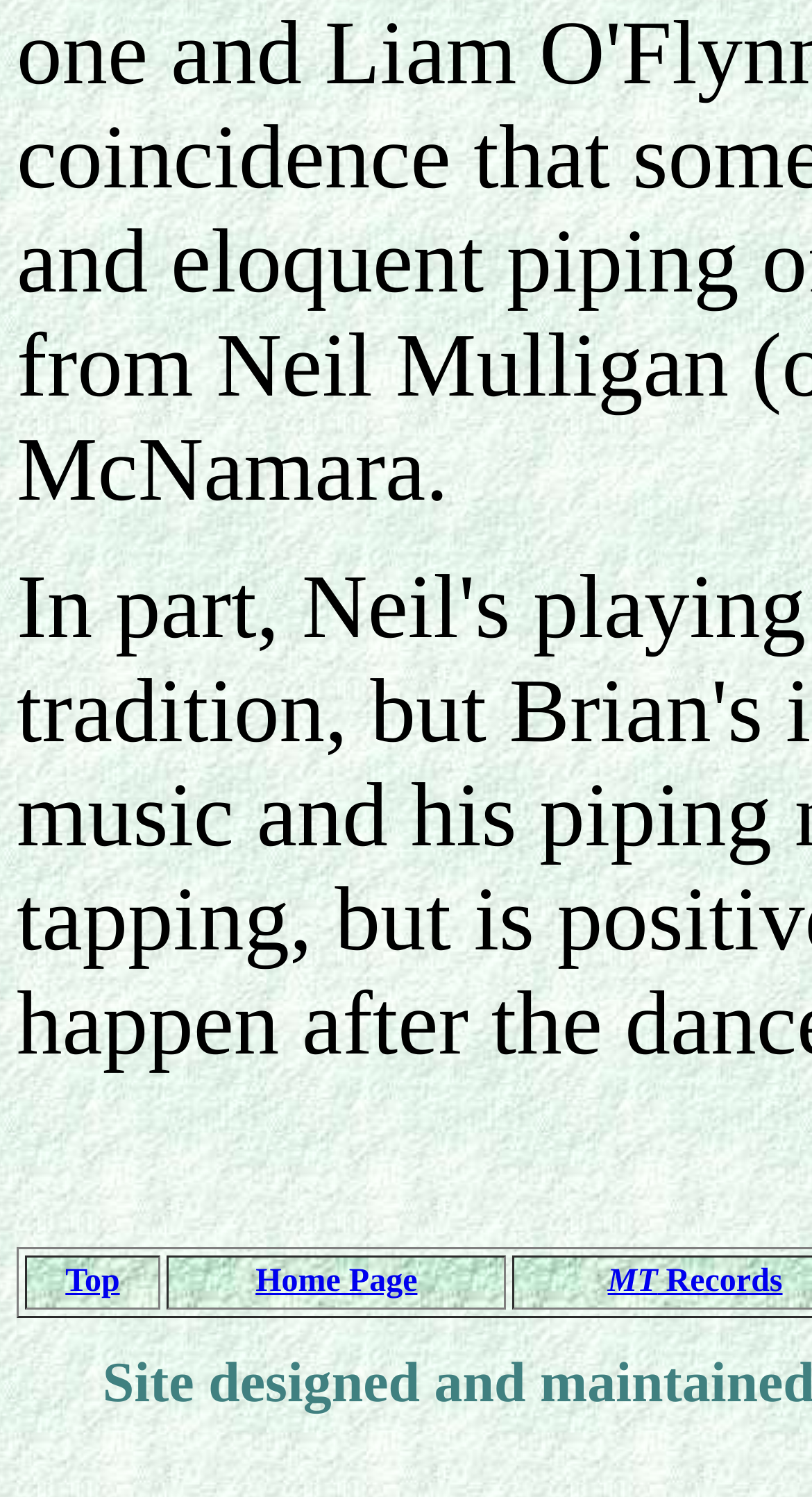Identify the bounding box for the UI element specified in this description: "Home Page". The coordinates must be four float numbers between 0 and 1, formatted as [left, top, right, bottom].

[0.315, 0.844, 0.514, 0.867]